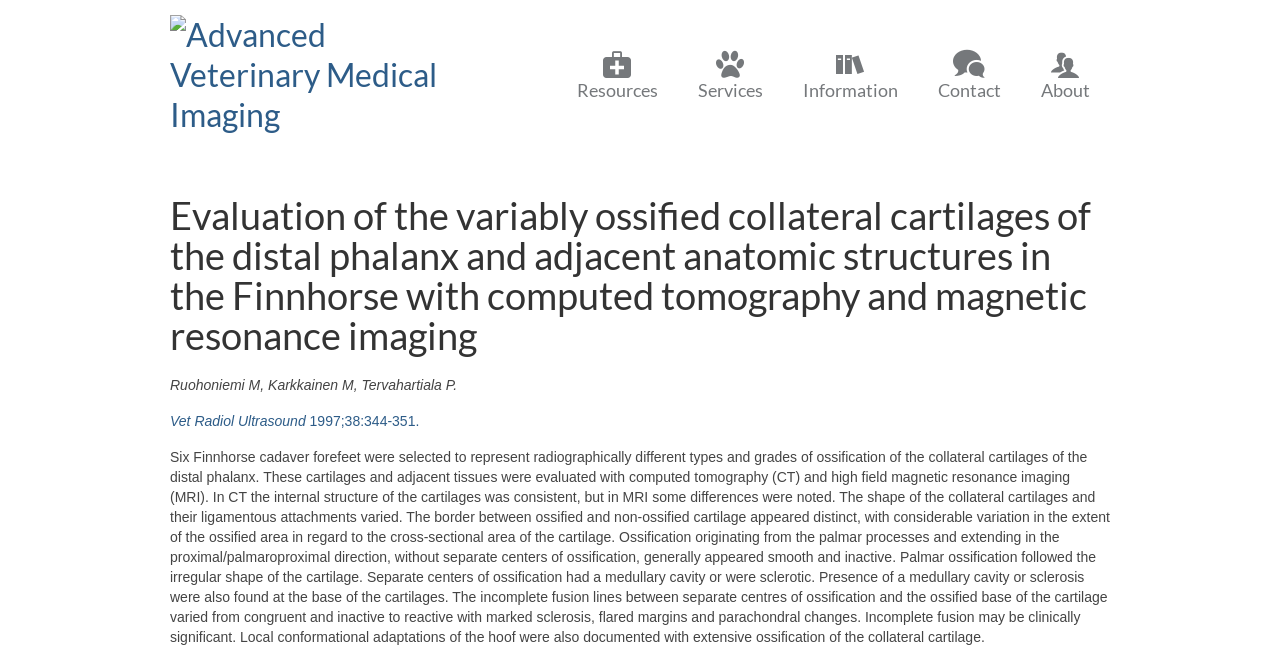Please give a short response to the question using one word or a phrase:
What is the shape of the collateral cartilages?

Varied